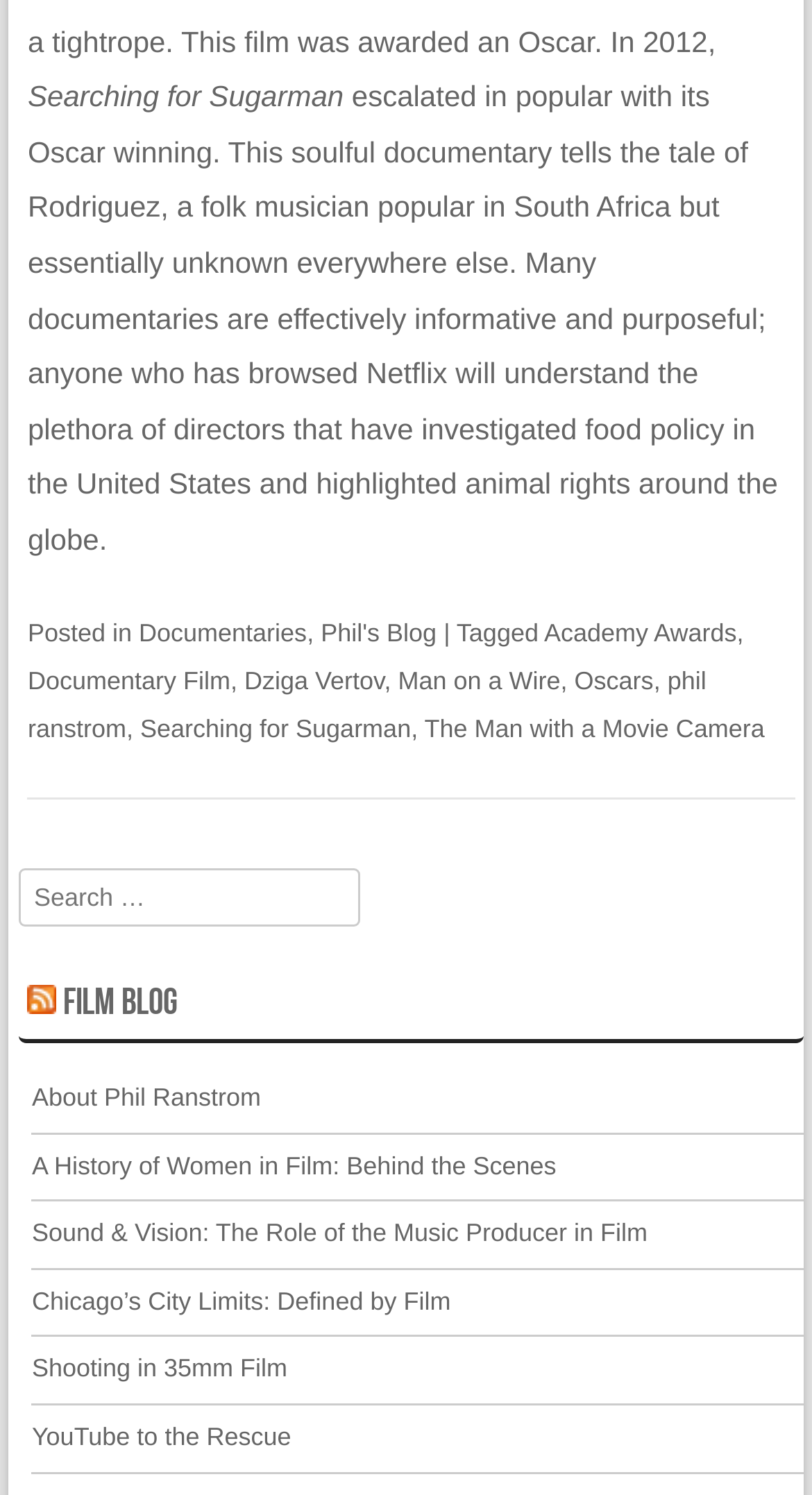Give a concise answer using only one word or phrase for this question:
How many links are in the footer?

11